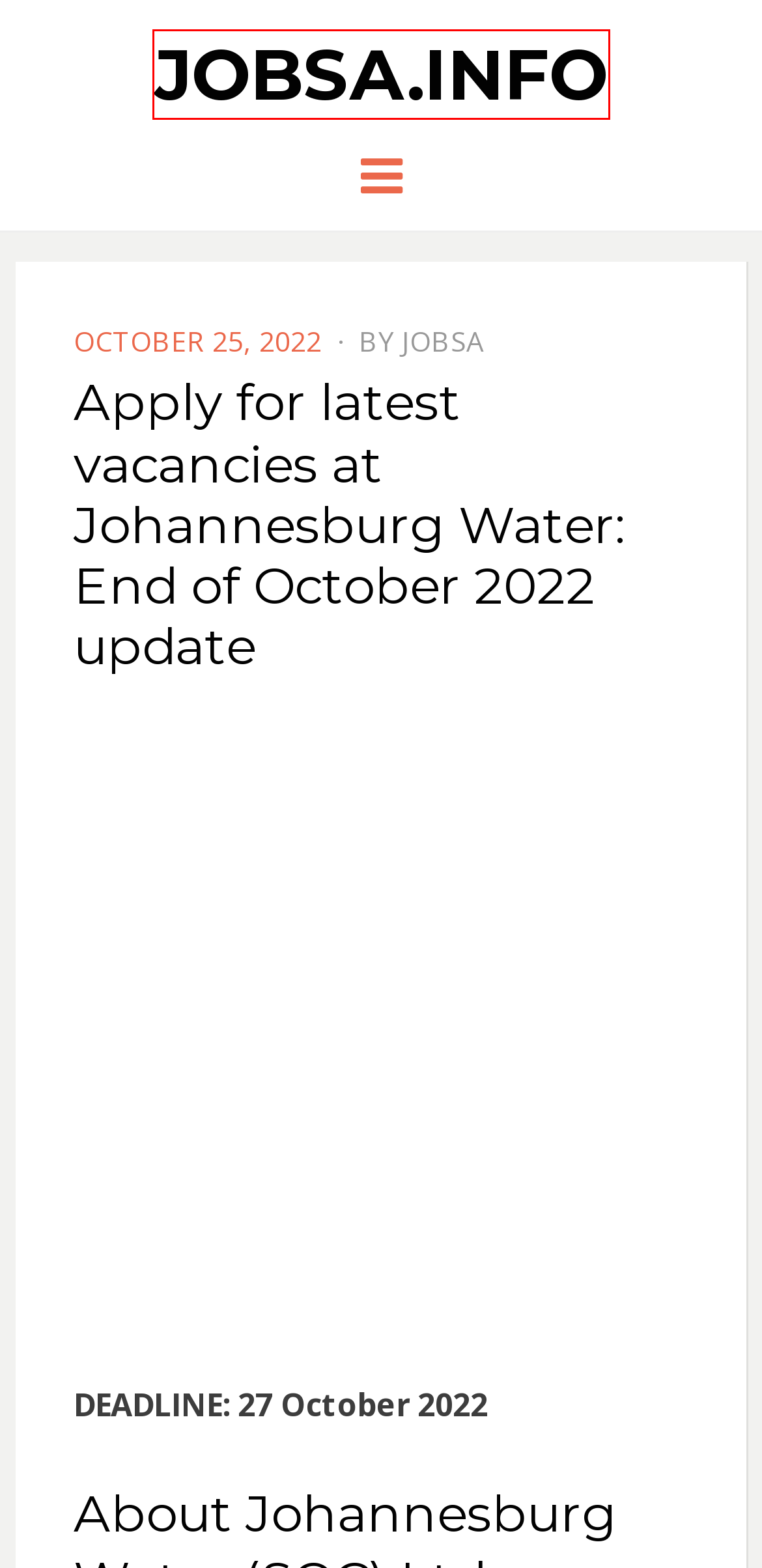You are given a screenshot depicting a webpage with a red bounding box around a UI element. Select the description that best corresponds to the new webpage after clicking the selected element. Here are the choices:
A. sassa Archives | JobSA.info
B. SAPS INTERNSHIP PROGRAMME 2024
C. Department of Health Archives | JobSA.info
D. CITY OF JOBURG Archives | JobSA.info
E. https://jobsa.info/
F. Uncategorized Archives | JobSA.info
G. SHOPRITE Archives | JobSA.info
H. SASSA R350

E